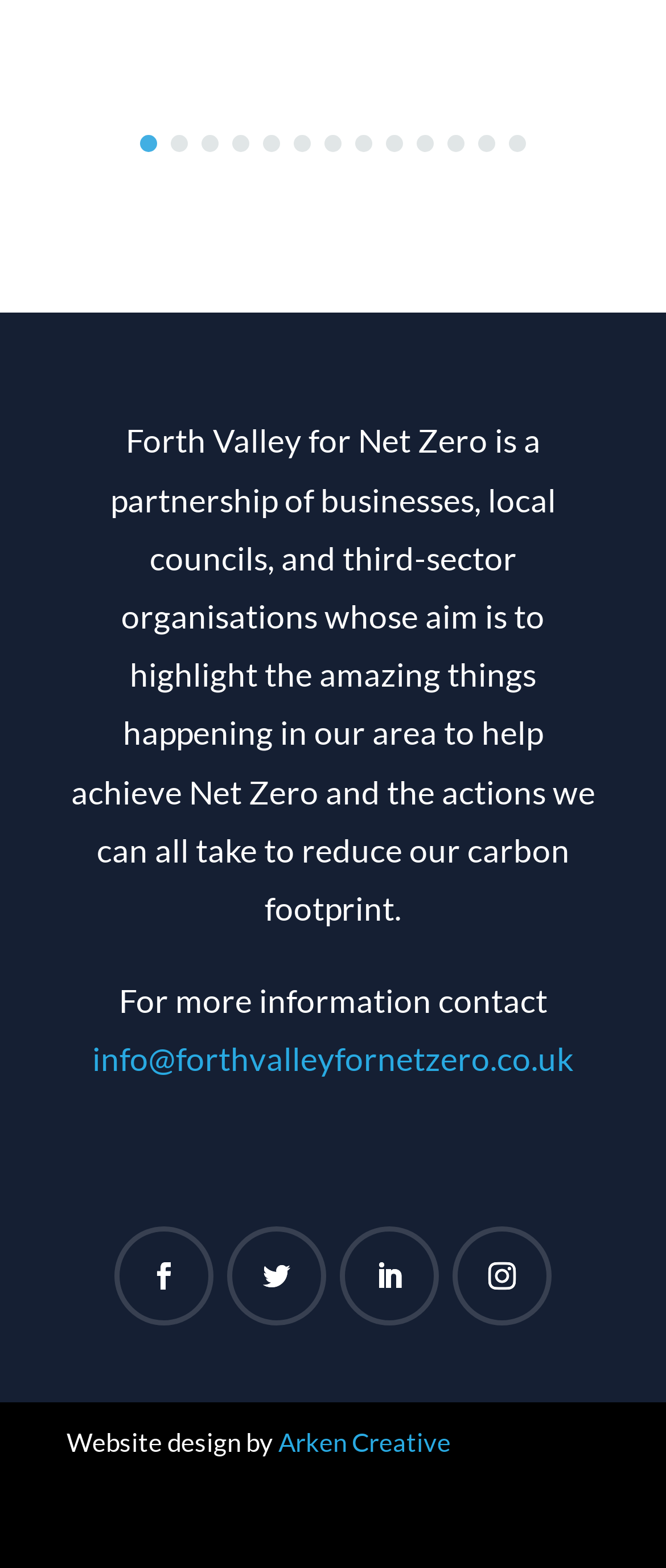Who designed the website?
Examine the webpage screenshot and provide an in-depth answer to the question.

I found a link element with the text 'Arken Creative' which is mentioned as the designer of the website.